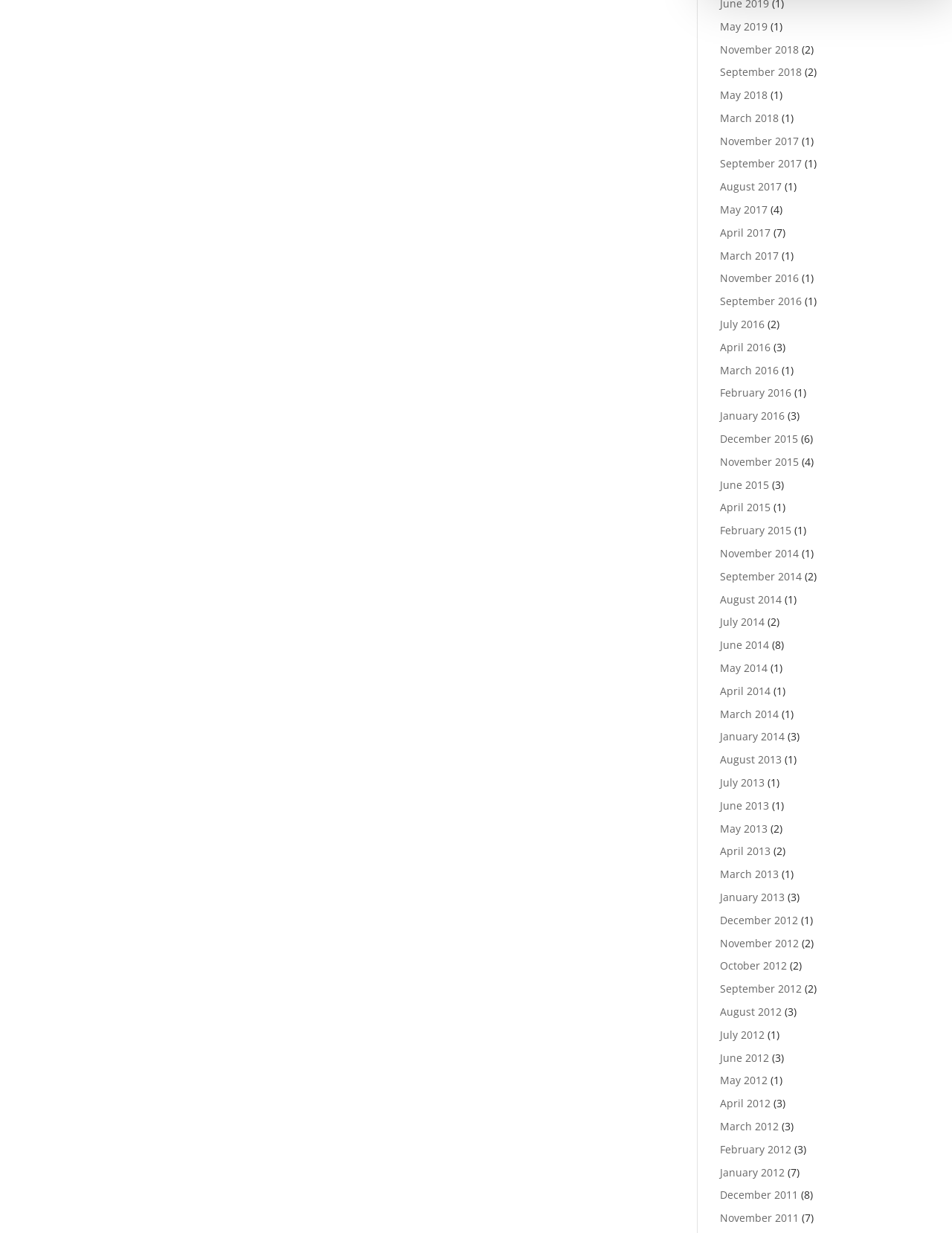How many months have more than one article?
Please provide a single word or phrase answer based on the image.

At least 5